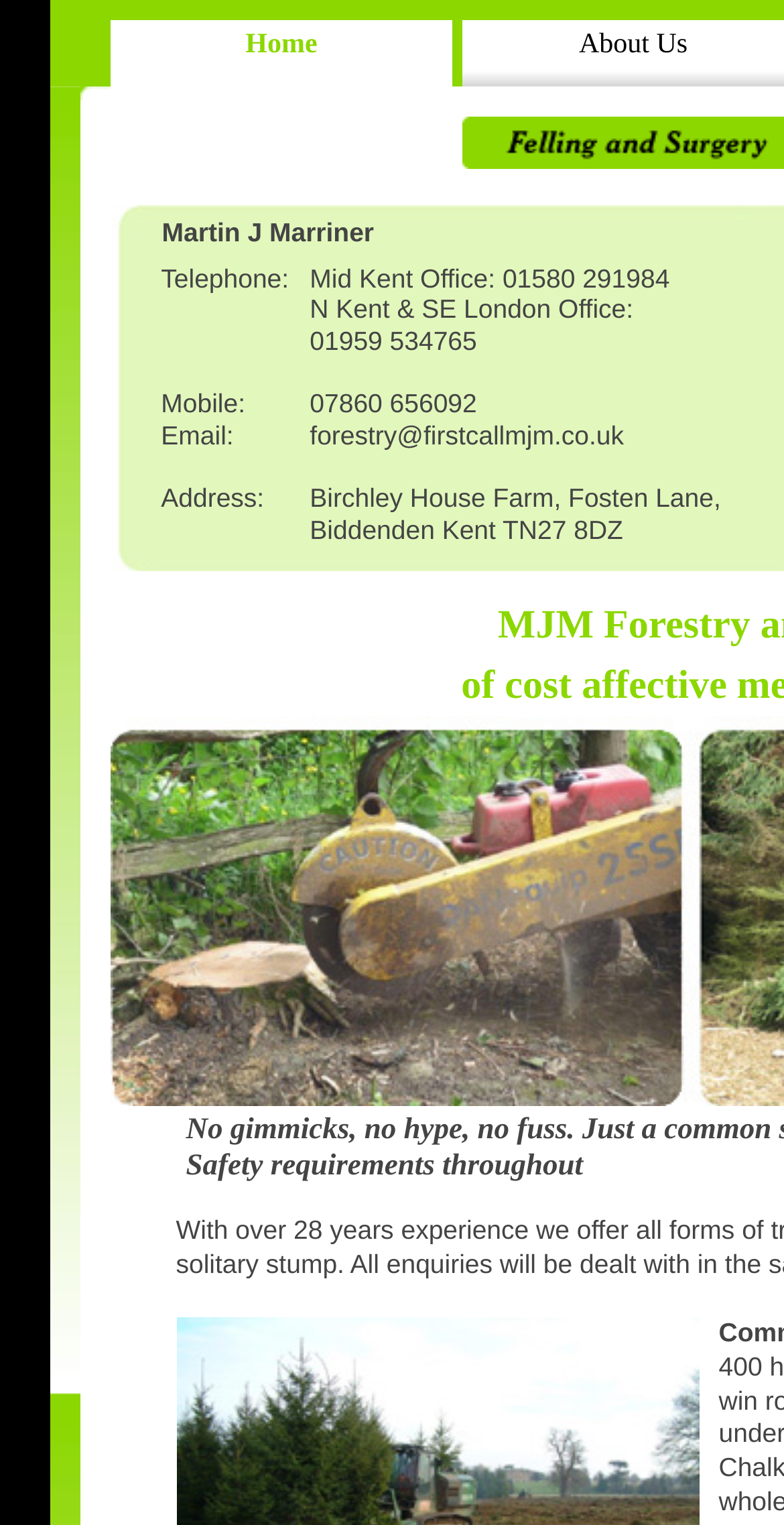What is the company's email address?
Respond to the question with a single word or phrase according to the image.

forestry@firstcallmjm.co.uk